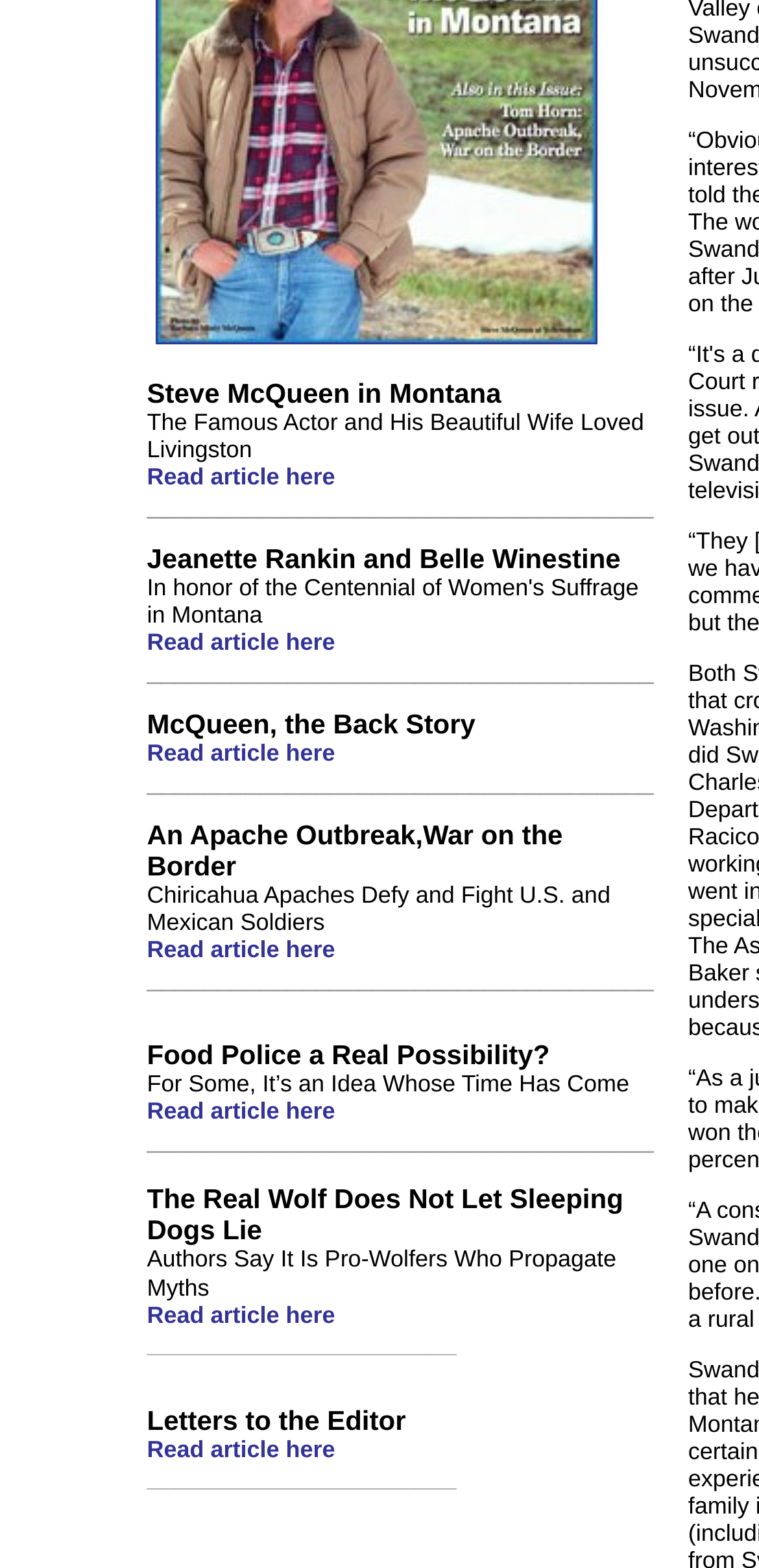Please specify the bounding box coordinates in the format (top-left x, top-left y, bottom-right x, bottom-right y), with all values as floating point numbers between 0 and 1. Identify the bounding box of the UI element described by: Read article here

[0.194, 0.597, 0.442, 0.614]